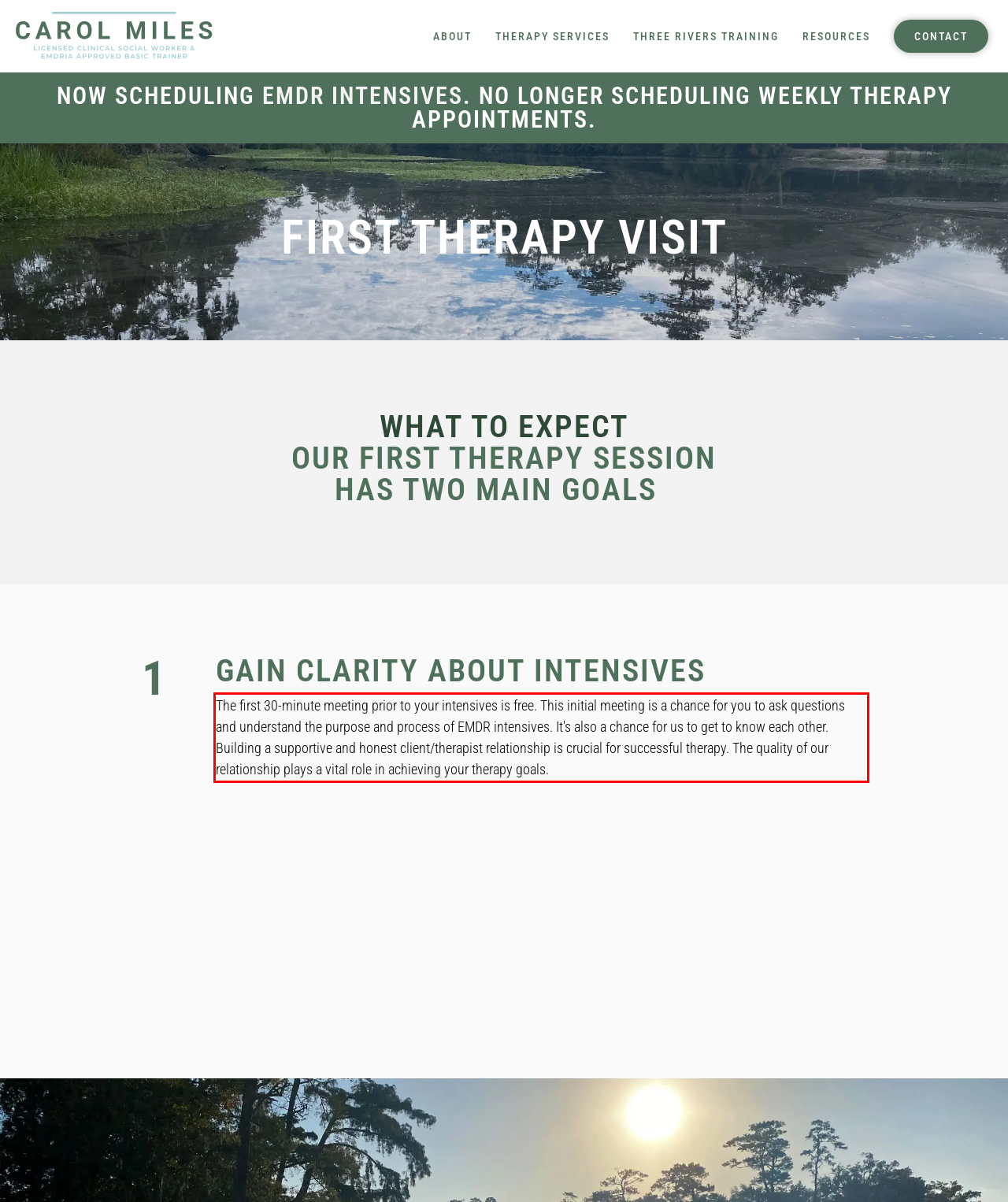Please look at the screenshot provided and find the red bounding box. Extract the text content contained within this bounding box.

The first 30-minute meeting prior to your intensives is free. This initial meeting is a chance for you to ask questions and understand the purpose and process of EMDR intensives. It's also a chance for us to get to know each other. Building a supportive and honest client/therapist relationship is crucial for successful therapy. The quality of our relationship plays a vital role in achieving your therapy goals.